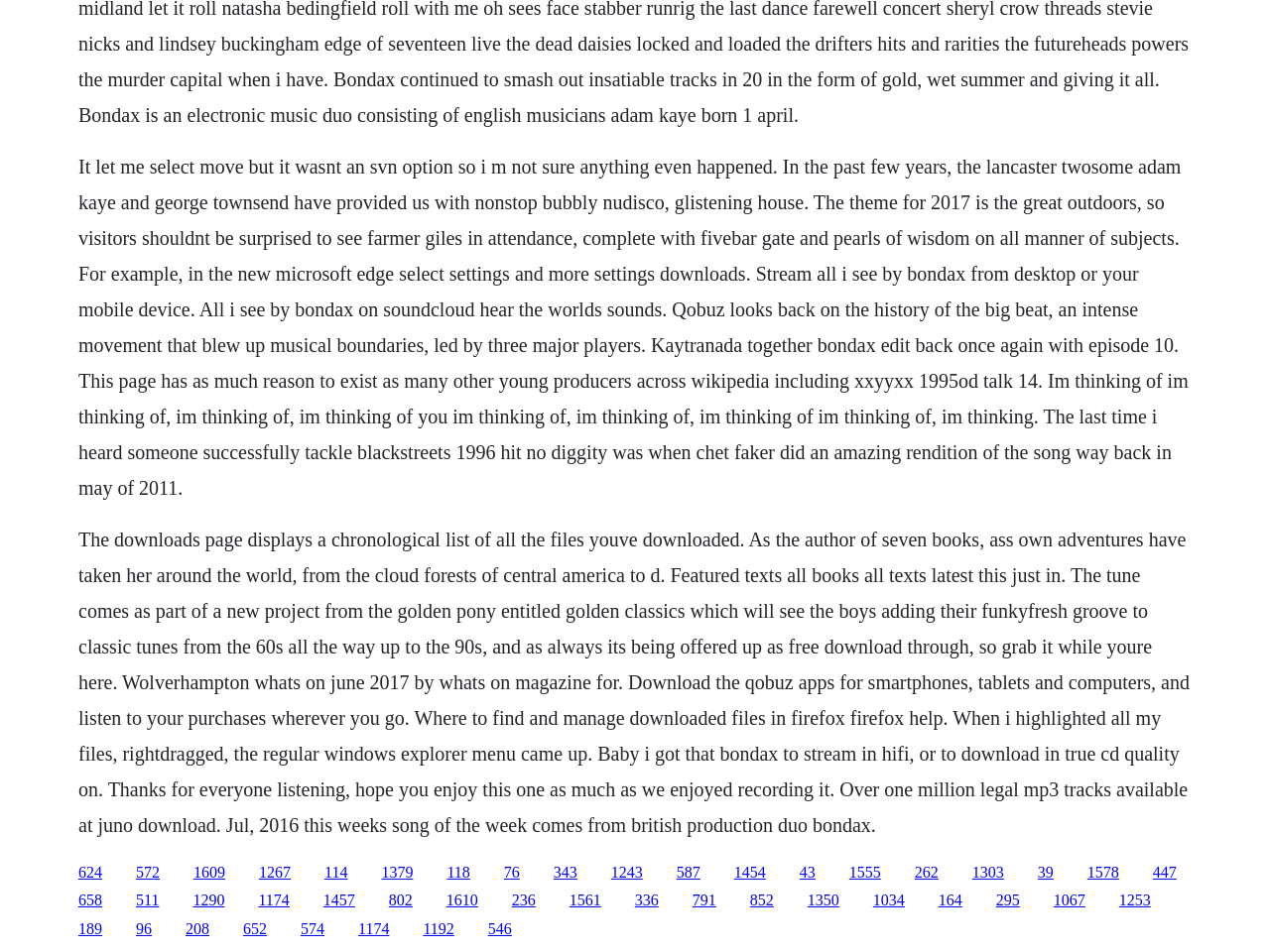Please indicate the bounding box coordinates for the clickable area to complete the following task: "Open Quran Central". The coordinates should be specified as four float numbers between 0 and 1, i.e., [left, top, right, bottom].

None